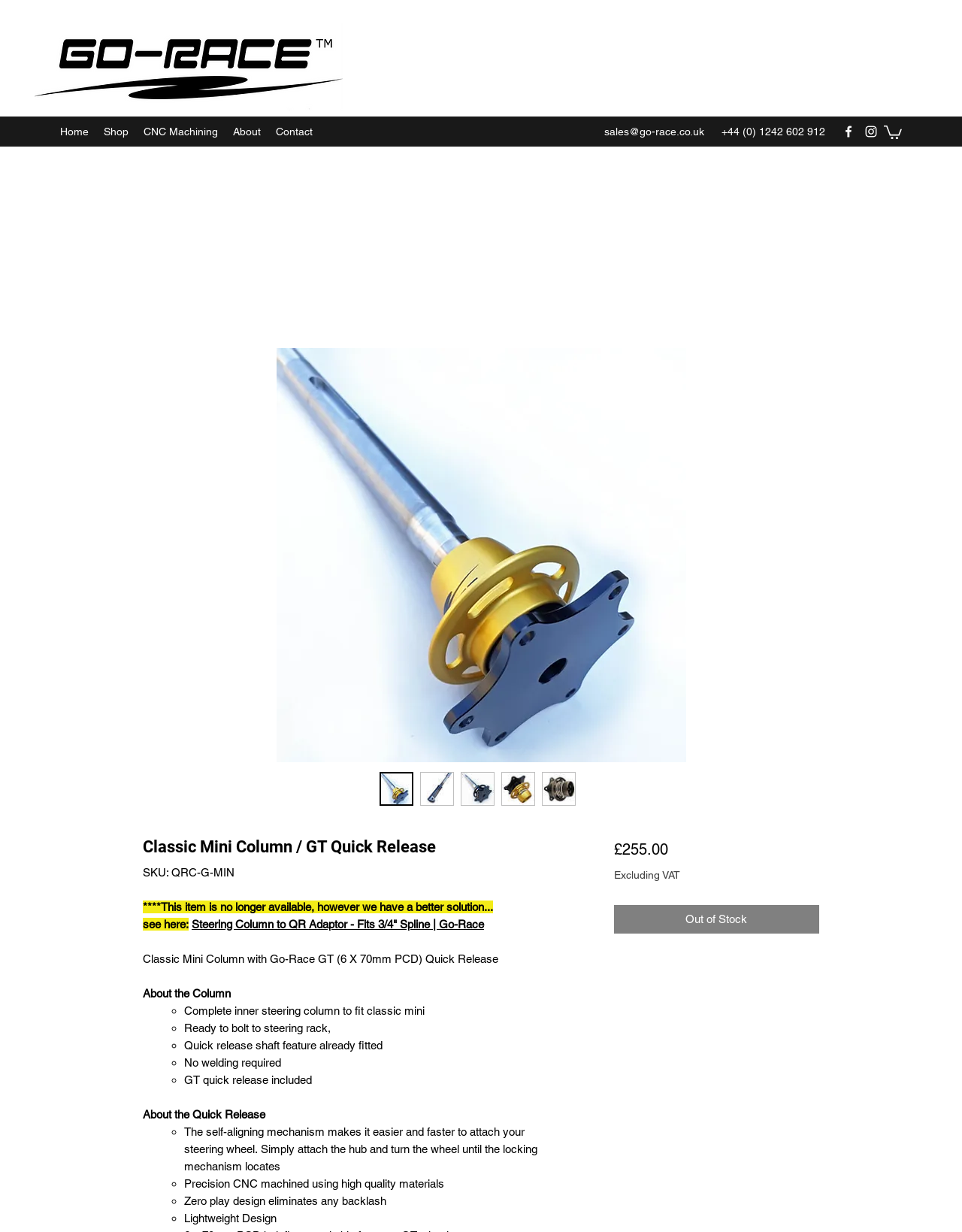Explain the webpage's layout and main content in detail.

This webpage is about a Classic Mini Column with Go-Race GT Quick Release steering system. At the top left, there is a logo image of GO-RACE, and a navigation menu with links to Home, Shop, CNC Machining, About, and Contact. Below the navigation menu, there is a contact information section with an email address and a phone number. On the top right, there are social media links to Facebook and Instagram.

The main content of the webpage is about the Classic Mini Column with Go-Race GT Quick Release. There is a large image of the product at the top, followed by a heading and a product description. The product description is divided into two sections: "About the Column" and "About the Quick Release". Each section has a list of bullet points describing the features of the product.

Below the product description, there is a section showing the price of the product, which is £255.00, excluding VAT. However, the product is currently out of stock, as indicated by the "Out of Stock" button.

On the right side of the webpage, there are several thumbnail images of the product, which can be clicked to view more details.